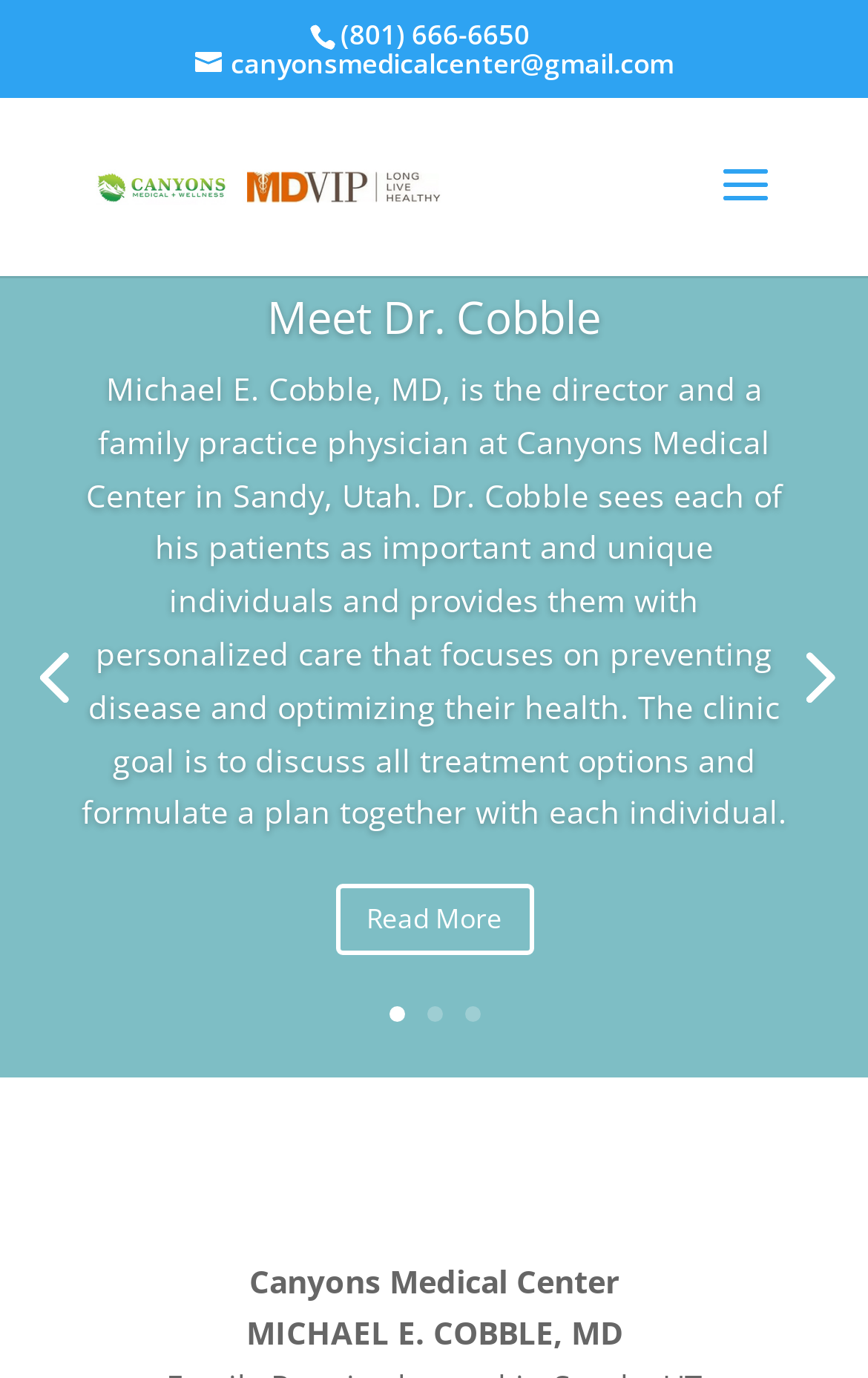Determine the bounding box coordinates of the element that should be clicked to execute the following command: "Read recent comments".

None